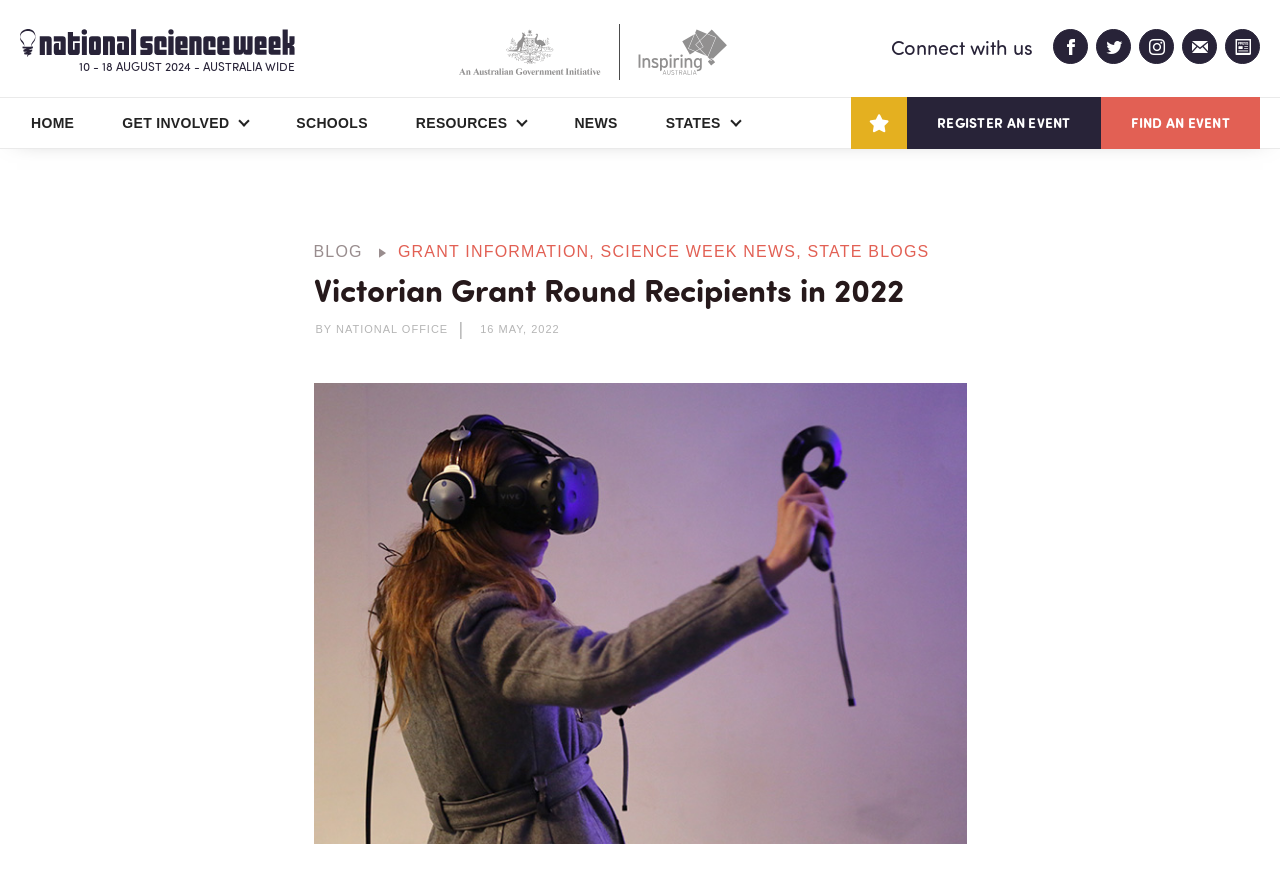Indicate the bounding box coordinates of the element that must be clicked to execute the instruction: "find an event". The coordinates should be given as four float numbers between 0 and 1, i.e., [left, top, right, bottom].

[0.86, 0.11, 0.984, 0.169]